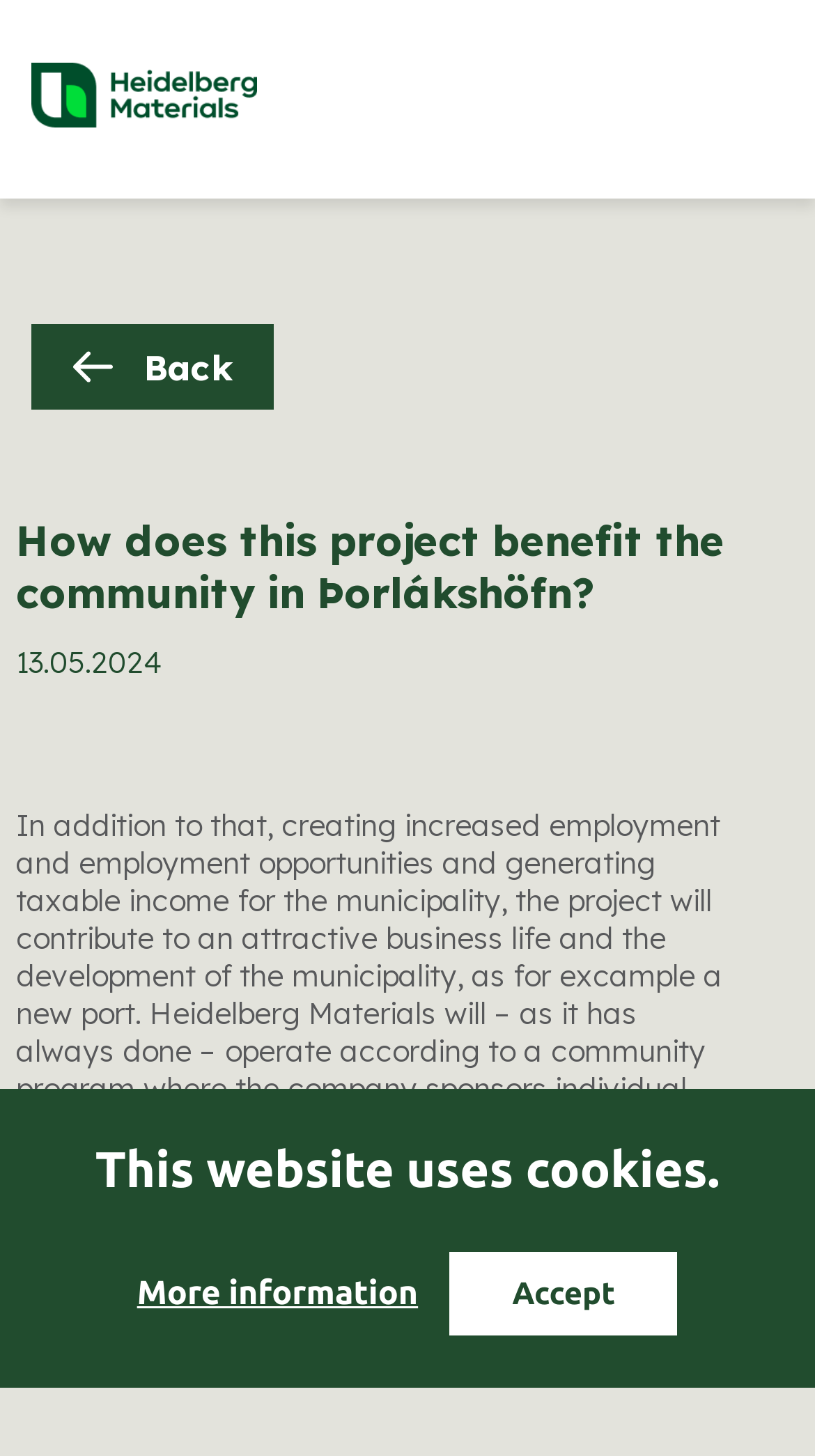Determine the bounding box coordinates for the UI element with the following description: "More information". The coordinates should be four float numbers between 0 and 1, represented as [left, top, right, bottom].

[0.168, 0.874, 0.513, 0.903]